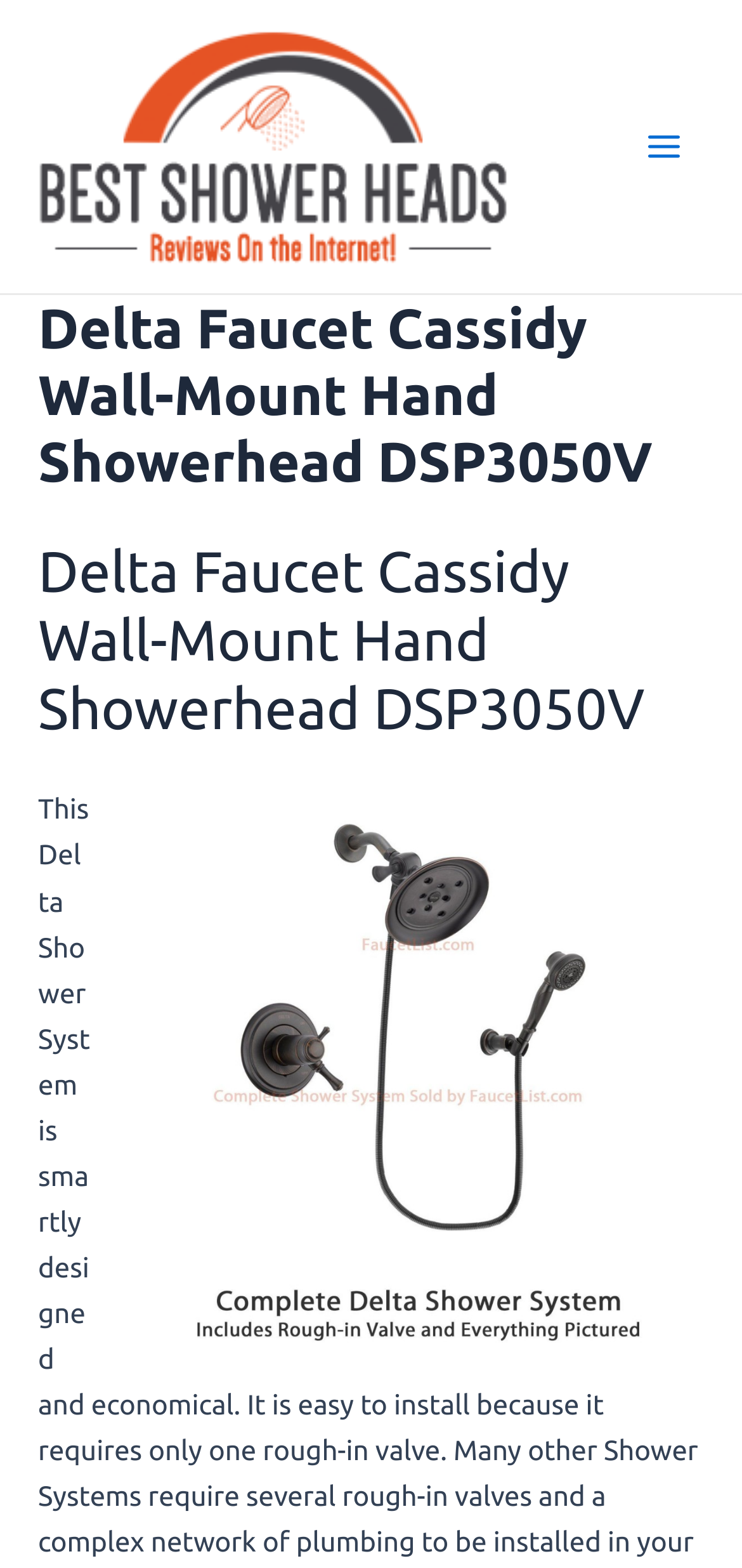What is the name of the showerhead?
Please respond to the question with a detailed and thorough explanation.

By looking at the webpage, I can see that the main heading is 'Delta Faucet Cassidy Wall-Mount Hand Showerhead DSP3050V', which suggests that the name of the showerhead is 'Delta Faucet Cassidy'.